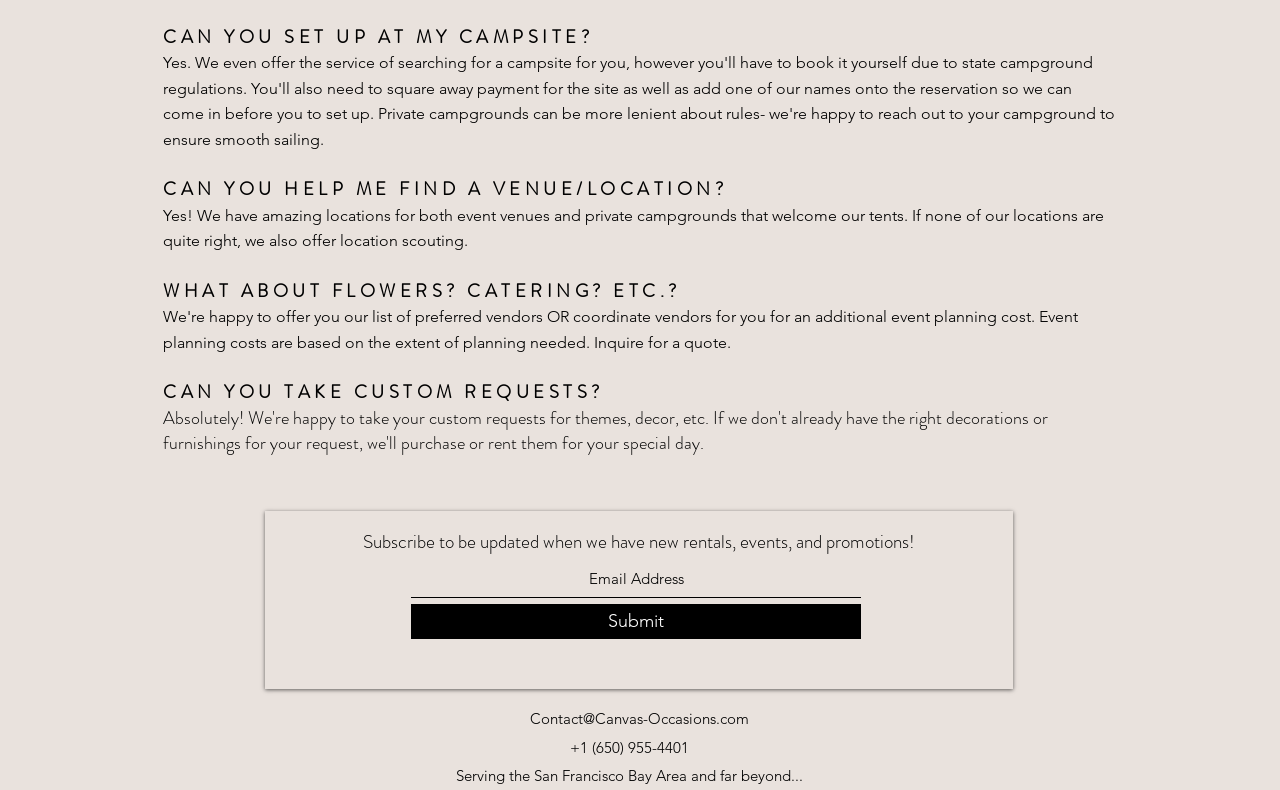Using the webpage screenshot, find the UI element described by Submit. Provide the bounding box coordinates in the format (top-left x, top-left y, bottom-right x, bottom-right y), ensuring all values are floating point numbers between 0 and 1.

[0.321, 0.765, 0.673, 0.809]